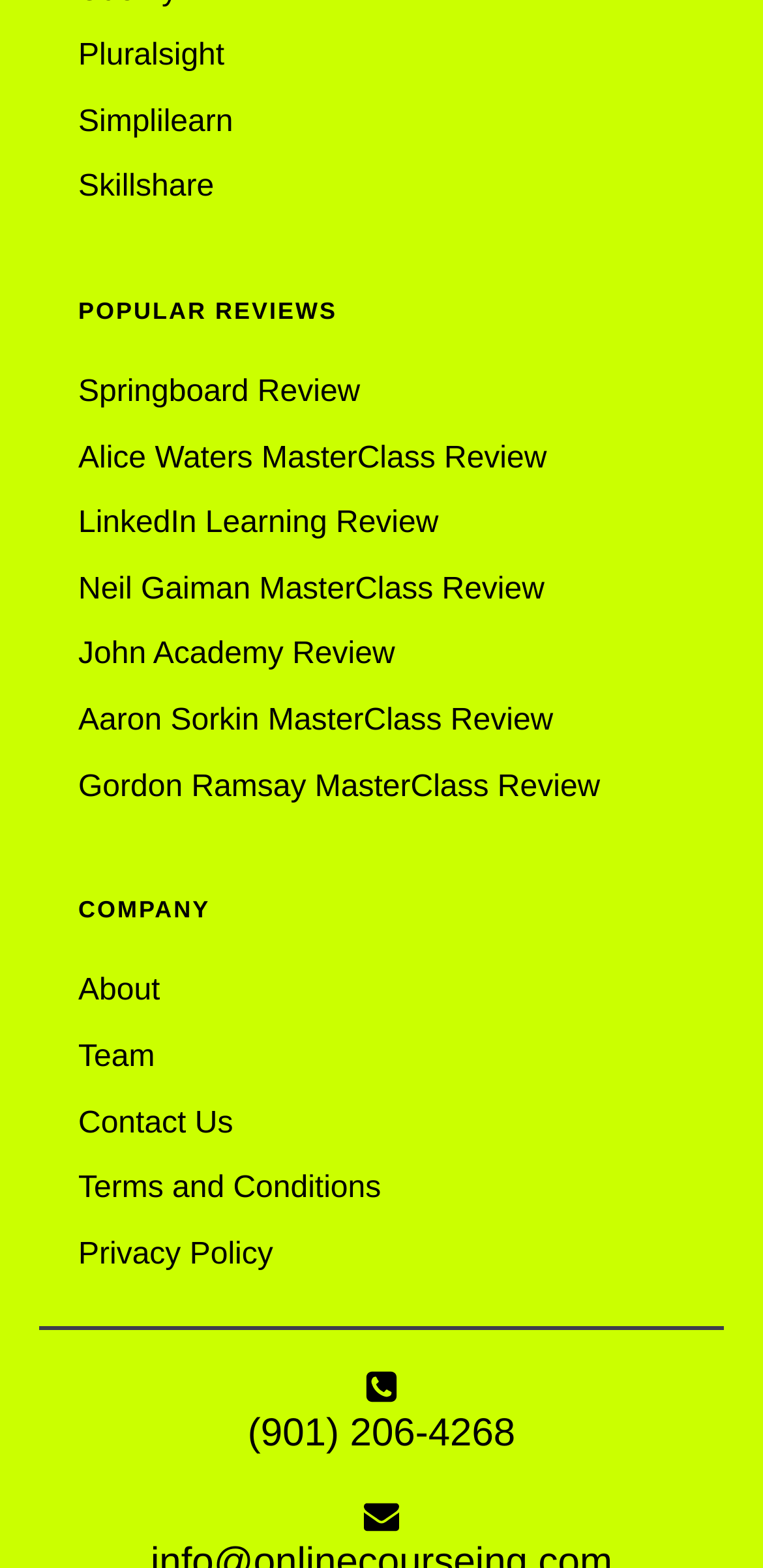What is the icon next to the email address?
Based on the image, provide a one-word or brief-phrase response.

envelope